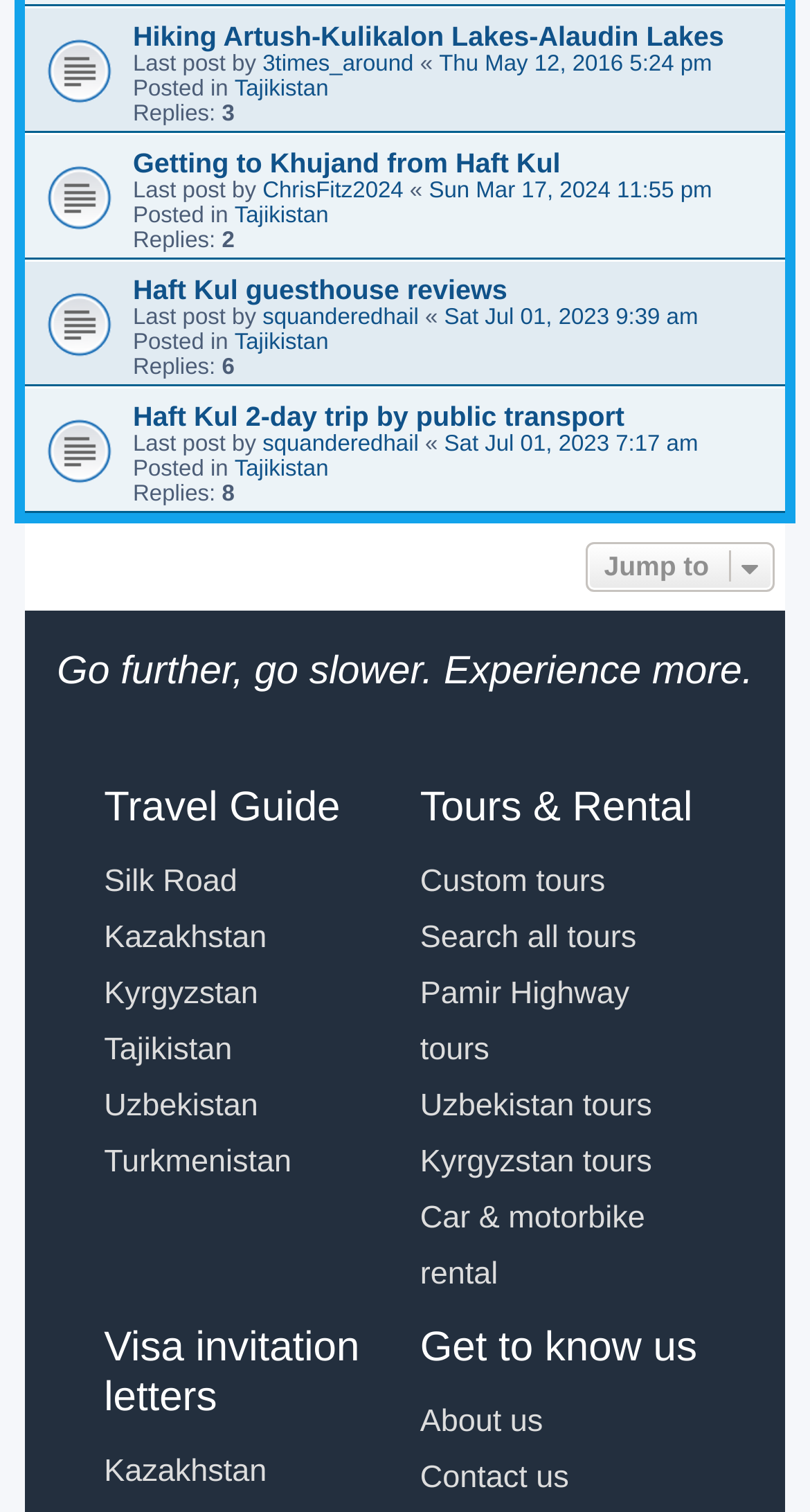Provide the bounding box coordinates of the UI element that matches the description: "3times_around".

[0.324, 0.035, 0.511, 0.051]